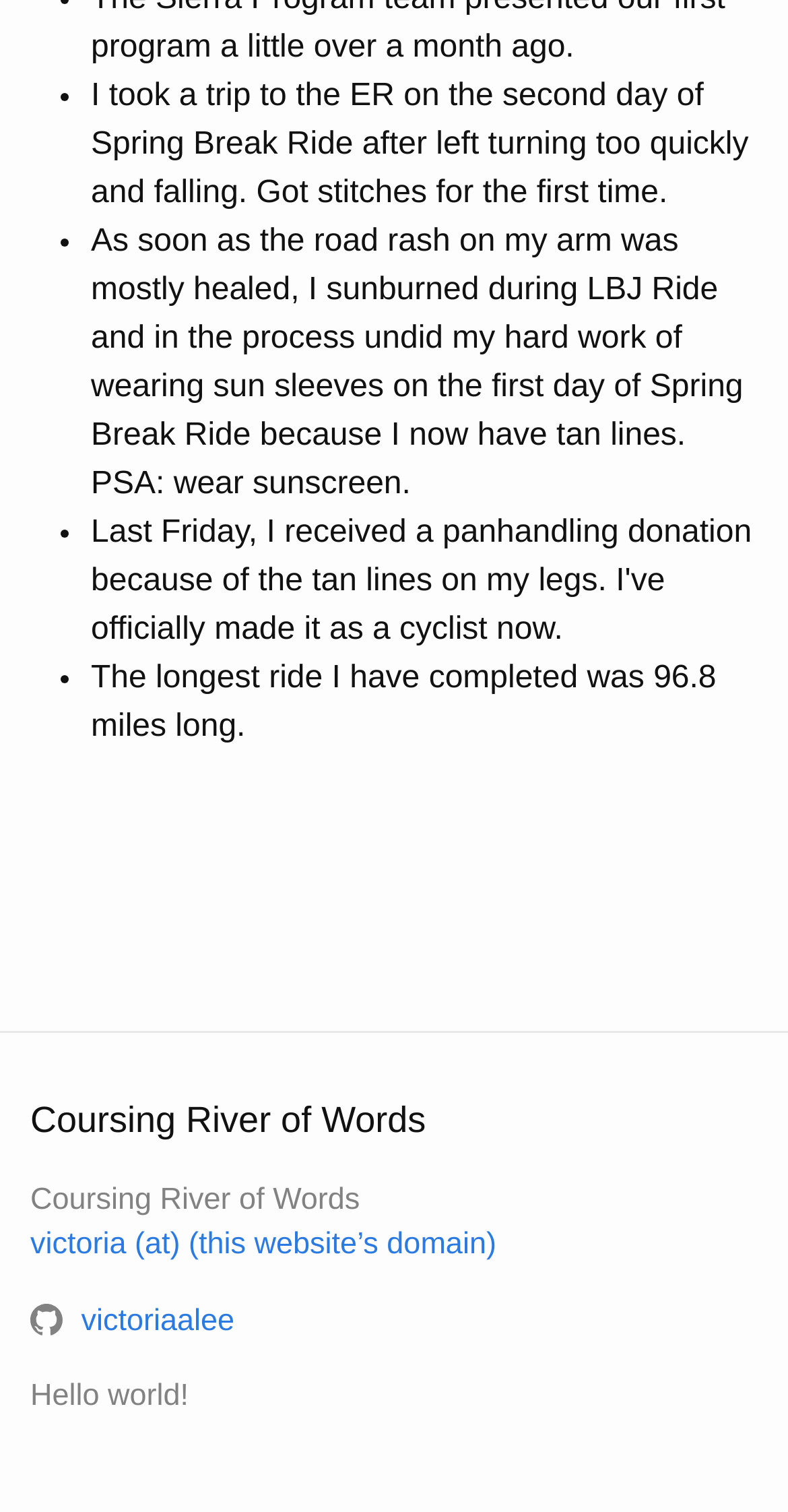Extract the bounding box coordinates of the UI element described by: "victoria (at) (this website’s domain)". The coordinates should include four float numbers ranging from 0 to 1, e.g., [left, top, right, bottom].

[0.038, 0.812, 0.63, 0.835]